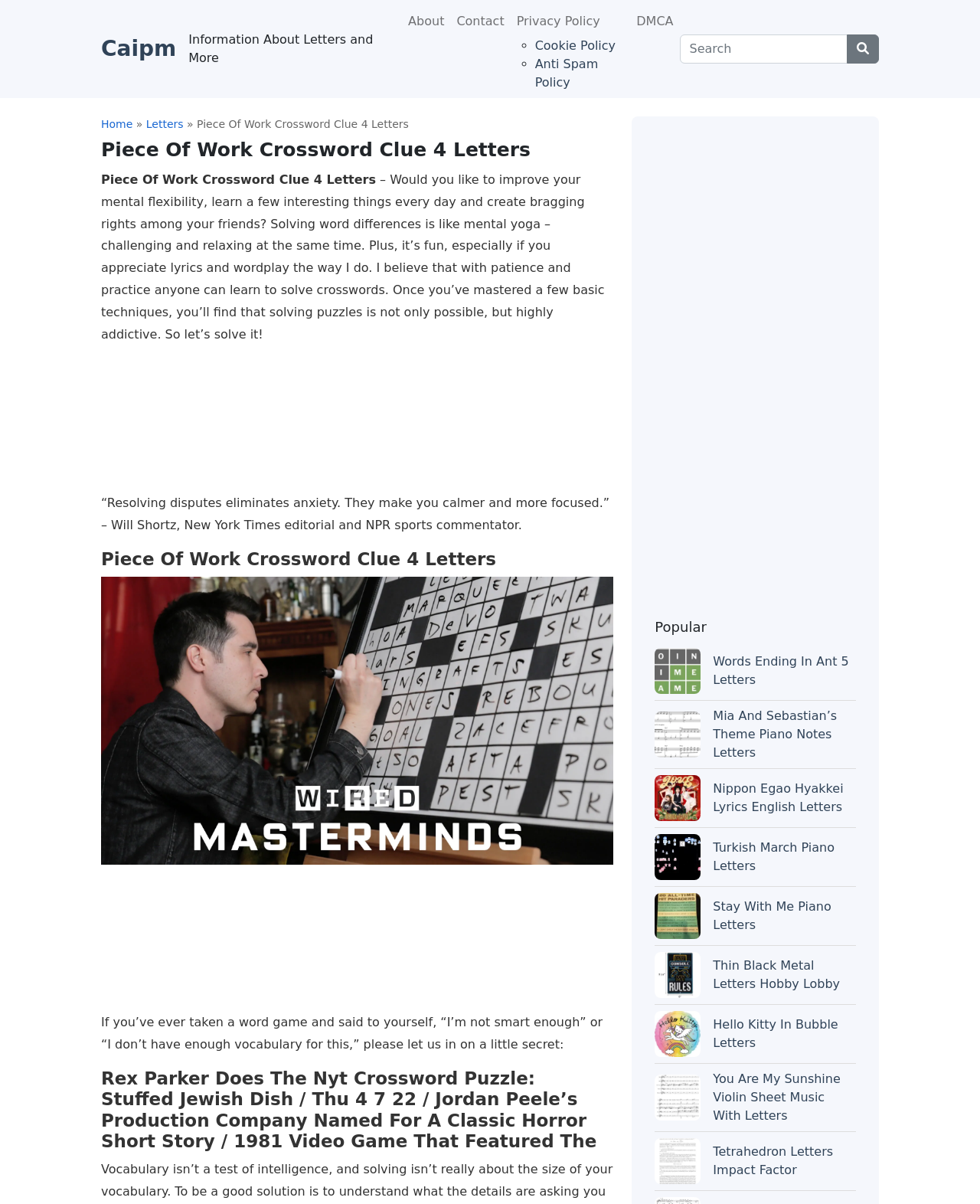Examine the image and give a thorough answer to the following question:
What type of content is featured in the 'Popular' section?

The 'Popular' section on the webpage features various articles and links related to word games and puzzles, including words ending in 'ant', piano notes, and lyrics with letters.